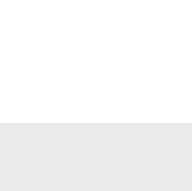Please provide a one-word or short phrase answer to the question:
What does the article challenge?

Conventional stories about leadership and legacy